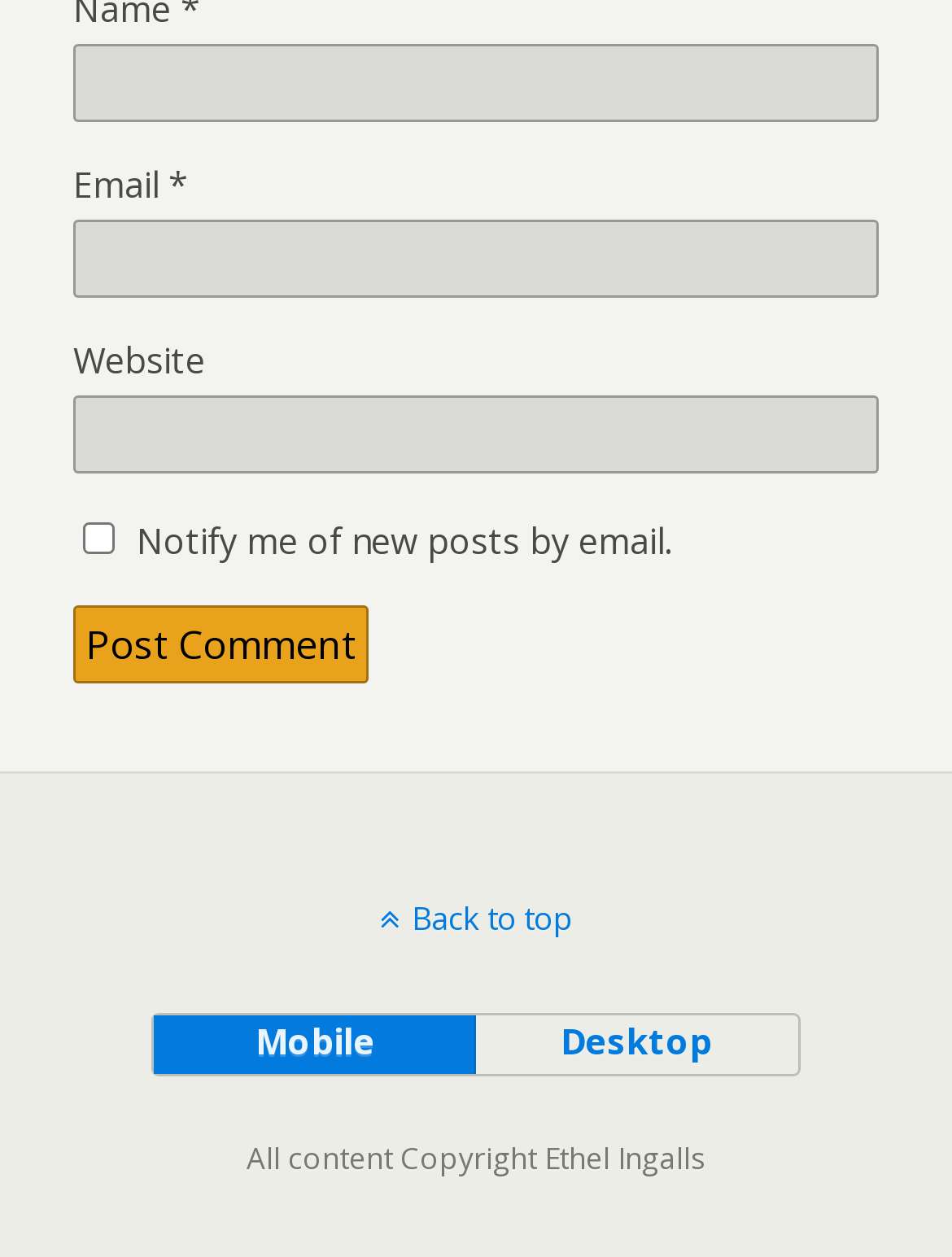Identify the bounding box coordinates for the element you need to click to achieve the following task: "Go back to top". Provide the bounding box coordinates as four float numbers between 0 and 1, in the form [left, top, right, bottom].

[0.0, 0.713, 1.0, 0.748]